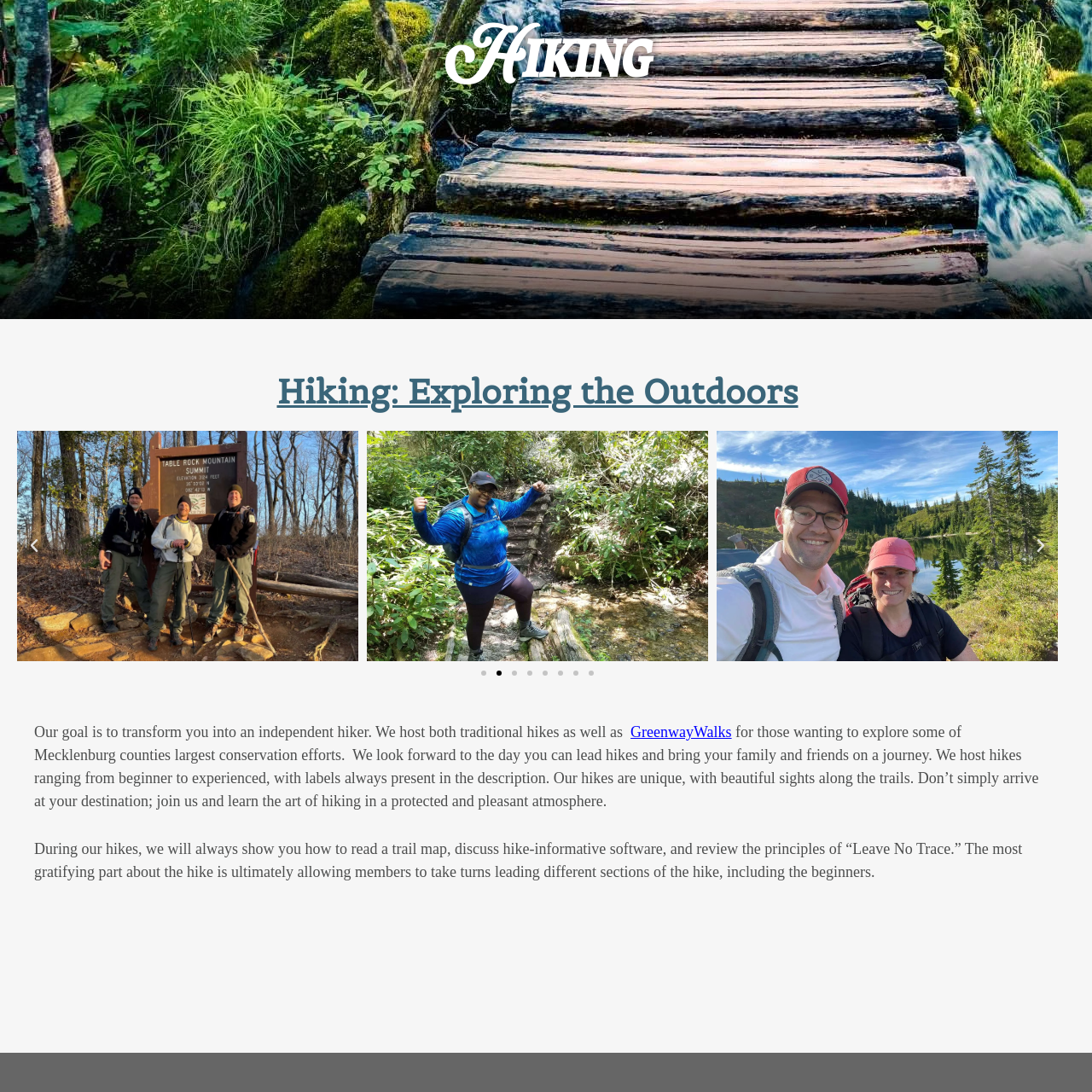What is the main theme of the image?
Look closely at the portion of the image highlighted by the red bounding box and provide a comprehensive answer to the question.

The caption explicitly states that the image highlights the theme of building confidence among beginner hikers, emphasizing the importance of gradually increasing hiking skills and enjoying the journey in a supportive environment.